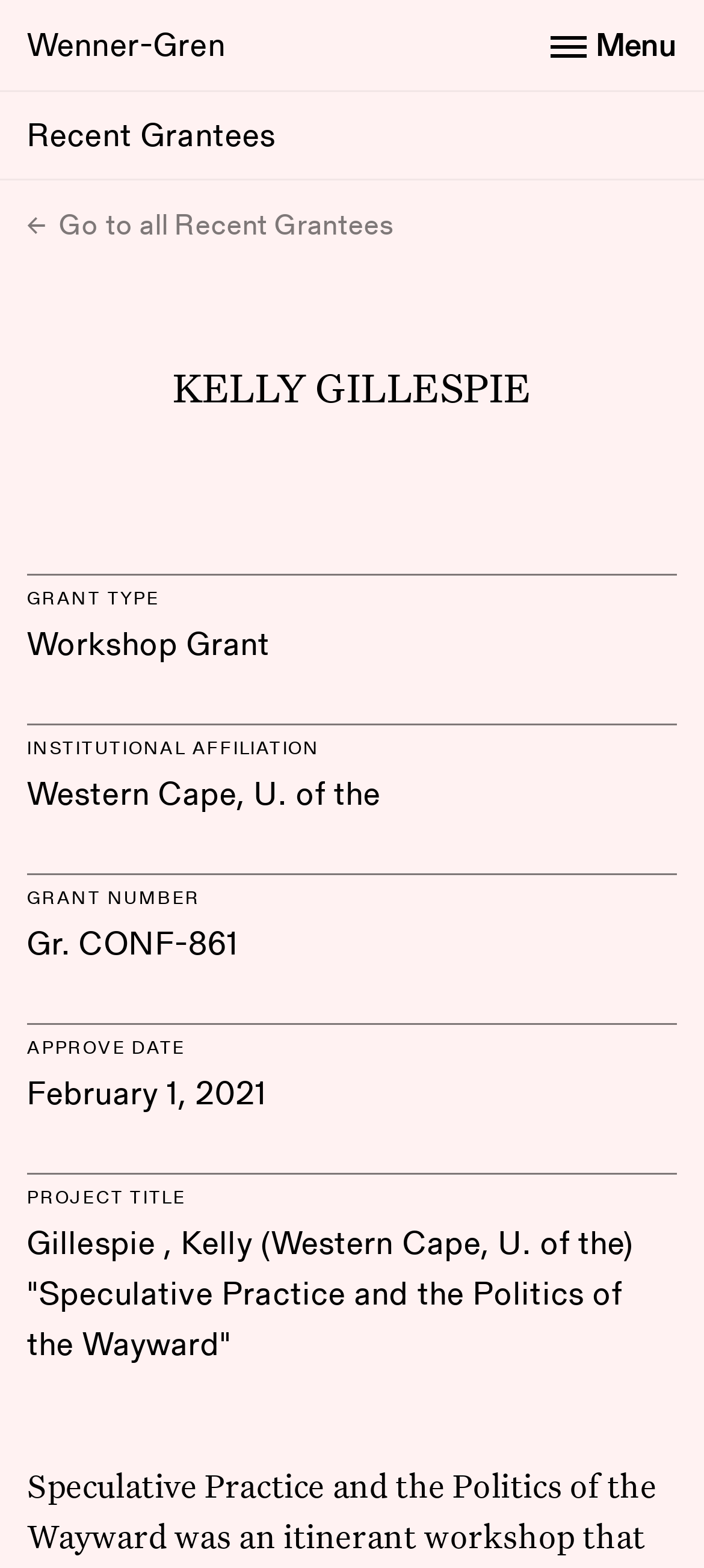Write an exhaustive caption that covers the webpage's main aspects.

The webpage is about Kelly Gillespie, a grantee of the Wenner-Gren Foundation. At the top, there is a header section with three main elements: a link to the Wenner-Gren Foundation, a link to Recent Grantees, and a button to open a menu. The menu button is located at the top right corner of the page.

Below the header section, there is a link to go back to all Recent Grantees, located at the top left corner of the page. The main content of the page is divided into sections, each with a heading and corresponding information. The first section is about Kelly Gillespie, with a large heading displaying her name.

The following sections provide details about her grant, including the grant type, which is a Workshop Grant; her institutional affiliation, which is the University of the Western Cape; the grant number, which is Gr. CONF-861; the approval date, which is February 1, 2021; and the project title, which is "Speculative Practice and the Politics of the Wayward". These sections are arranged vertically, with each section below the previous one.